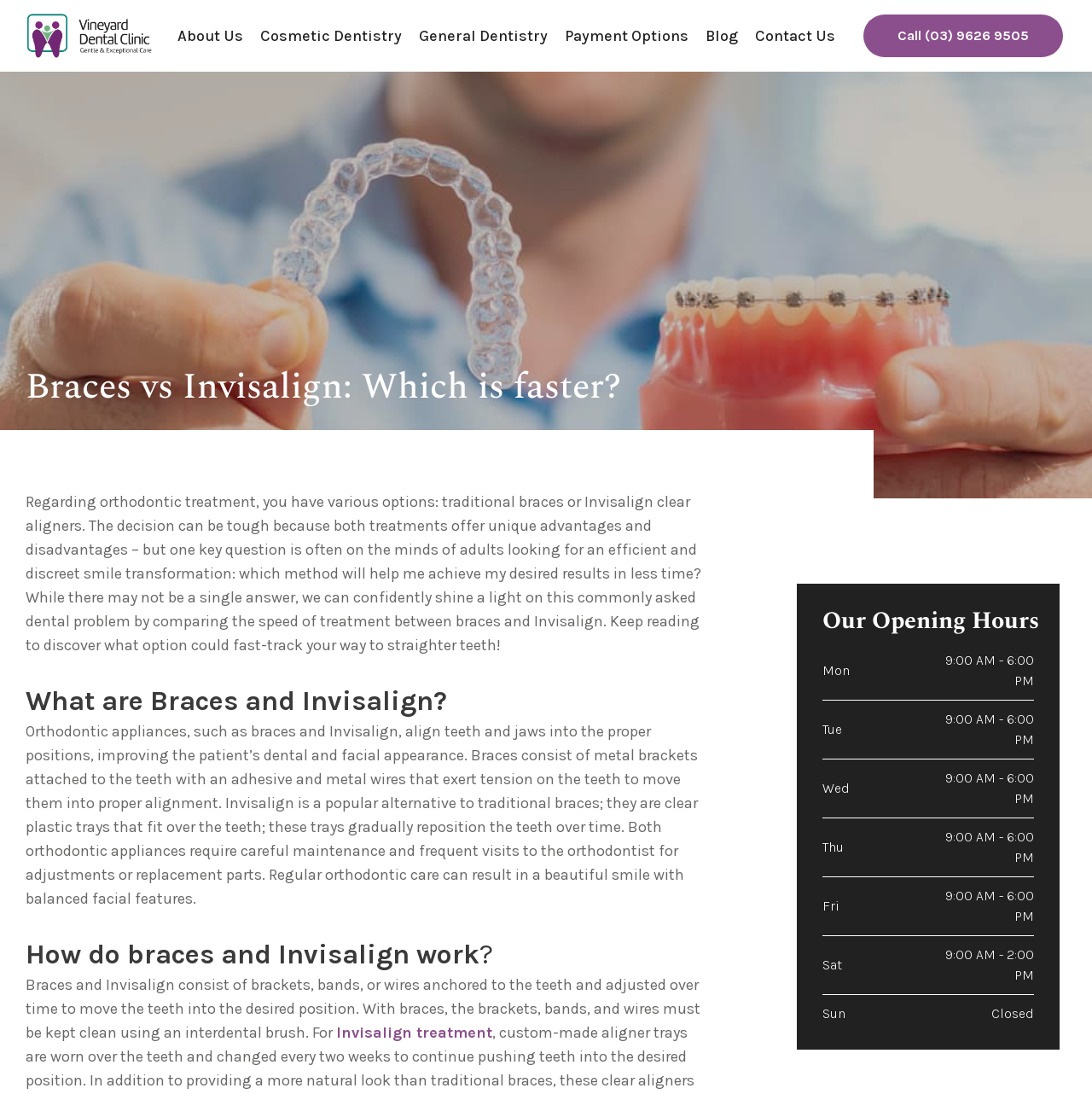Predict the bounding box of the UI element that fits this description: "Call (03) 9626 9505".

[0.791, 0.013, 0.973, 0.052]